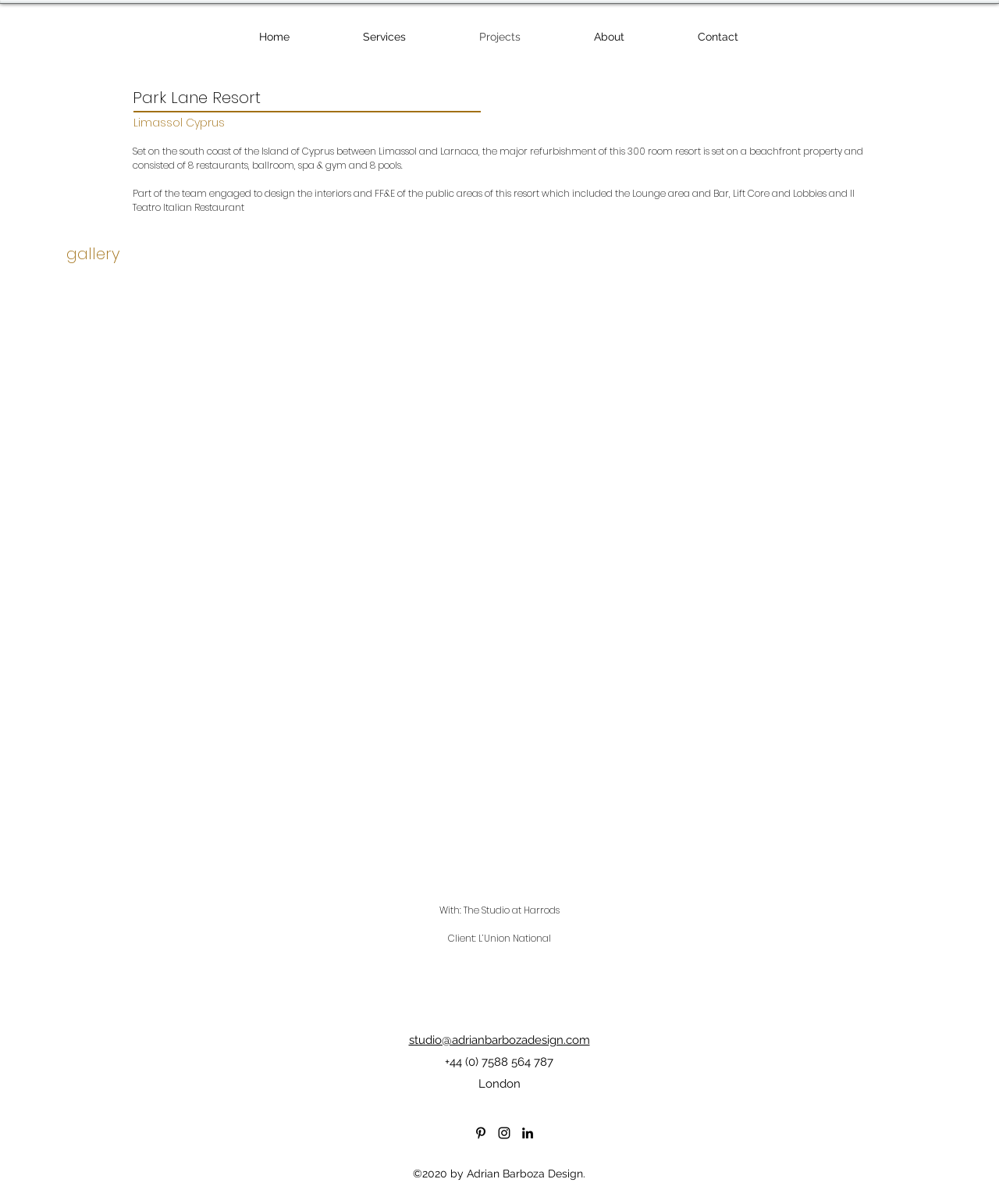By analyzing the image, answer the following question with a detailed response: What is the email address of the design studio?

I found the answer by looking at the link element 'studio@adrianbarbozadesign.com' which is located at the bottom of the page.